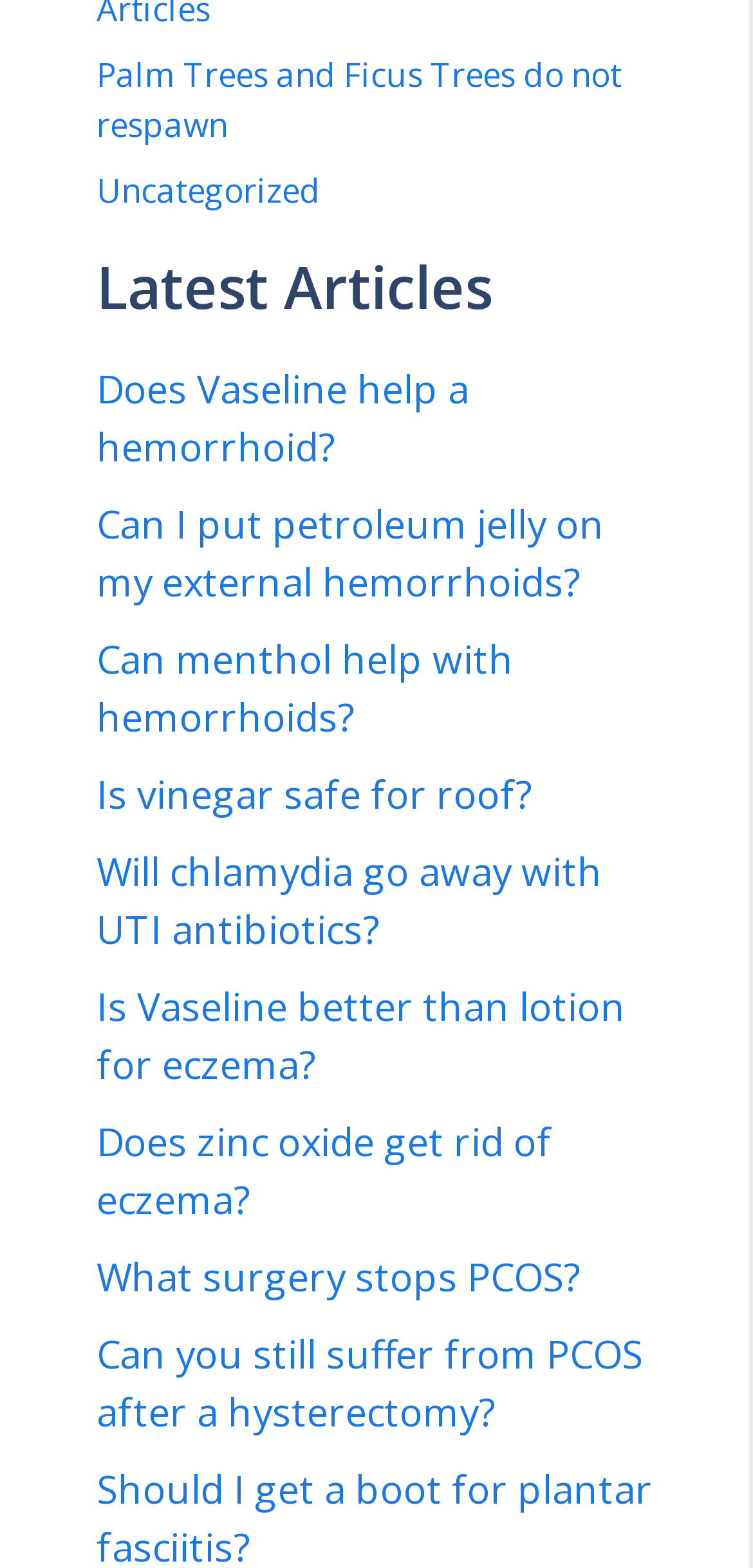Locate the UI element that matches the description What surgery stops PCOS? in the webpage screenshot. Return the bounding box coordinates in the format (top-left x, top-left y, bottom-right x, bottom-right y), with values ranging from 0 to 1.

[0.128, 0.798, 0.769, 0.831]